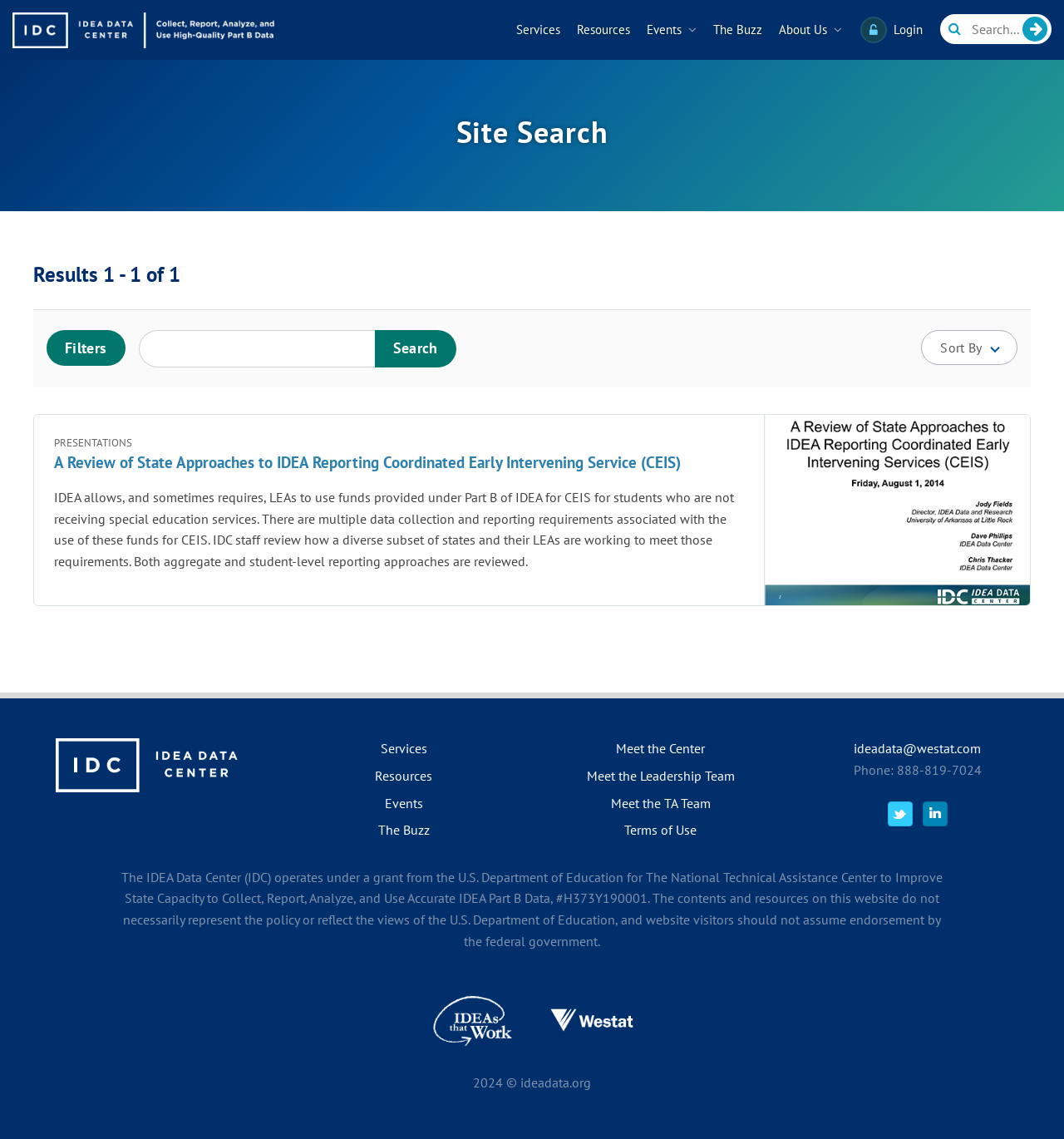How many search results are shown?
Look at the image and construct a detailed response to the question.

The webpage contains a heading element with the text 'Results 1 - 1 of 1', which indicates that there is only one search result shown on the current page.